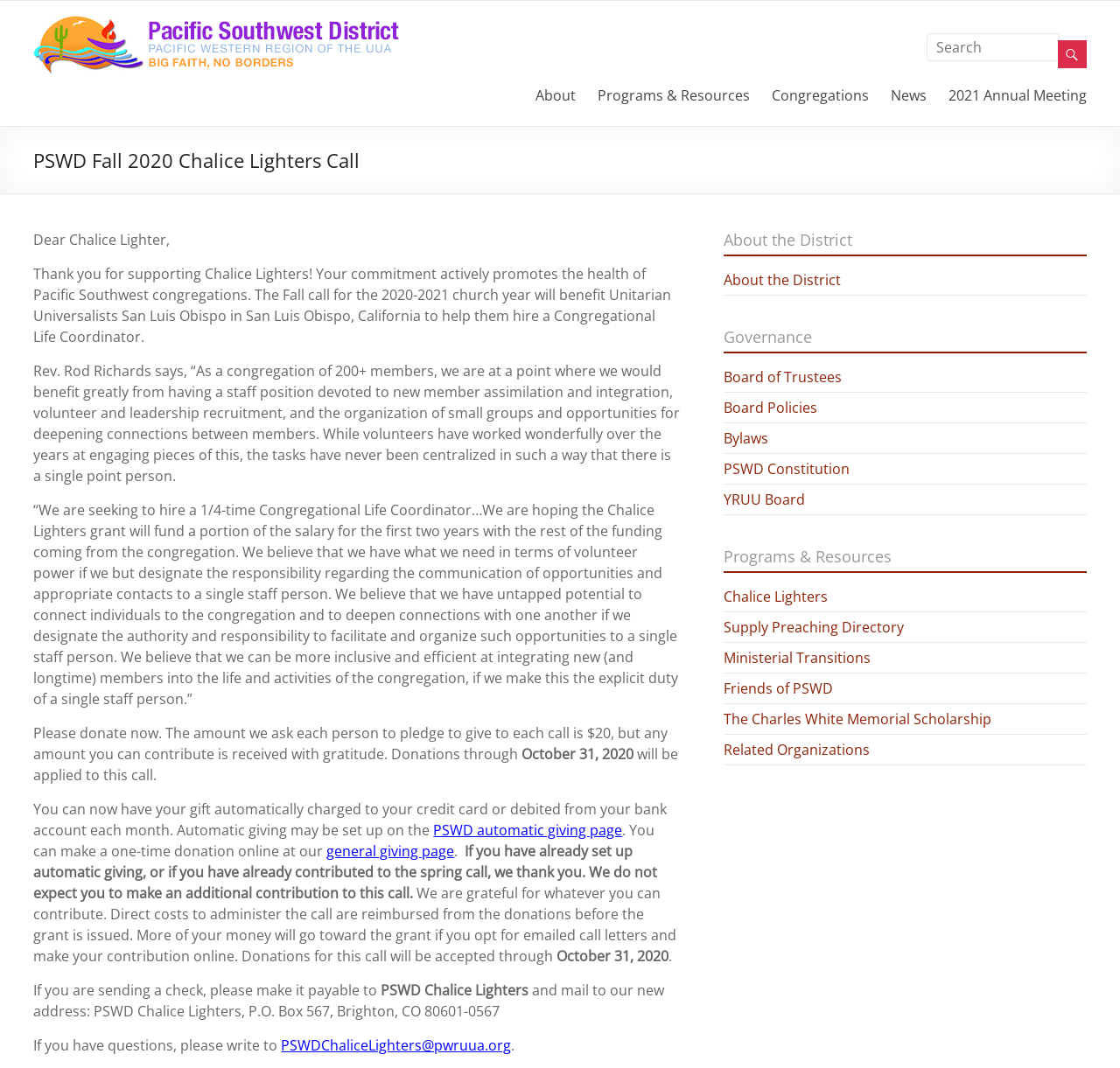Determine the bounding box coordinates of the clickable element to achieve the following action: 'Search'. Provide the coordinates as four float values between 0 and 1, formatted as [left, top, right, bottom].

[0.827, 0.031, 0.946, 0.057]